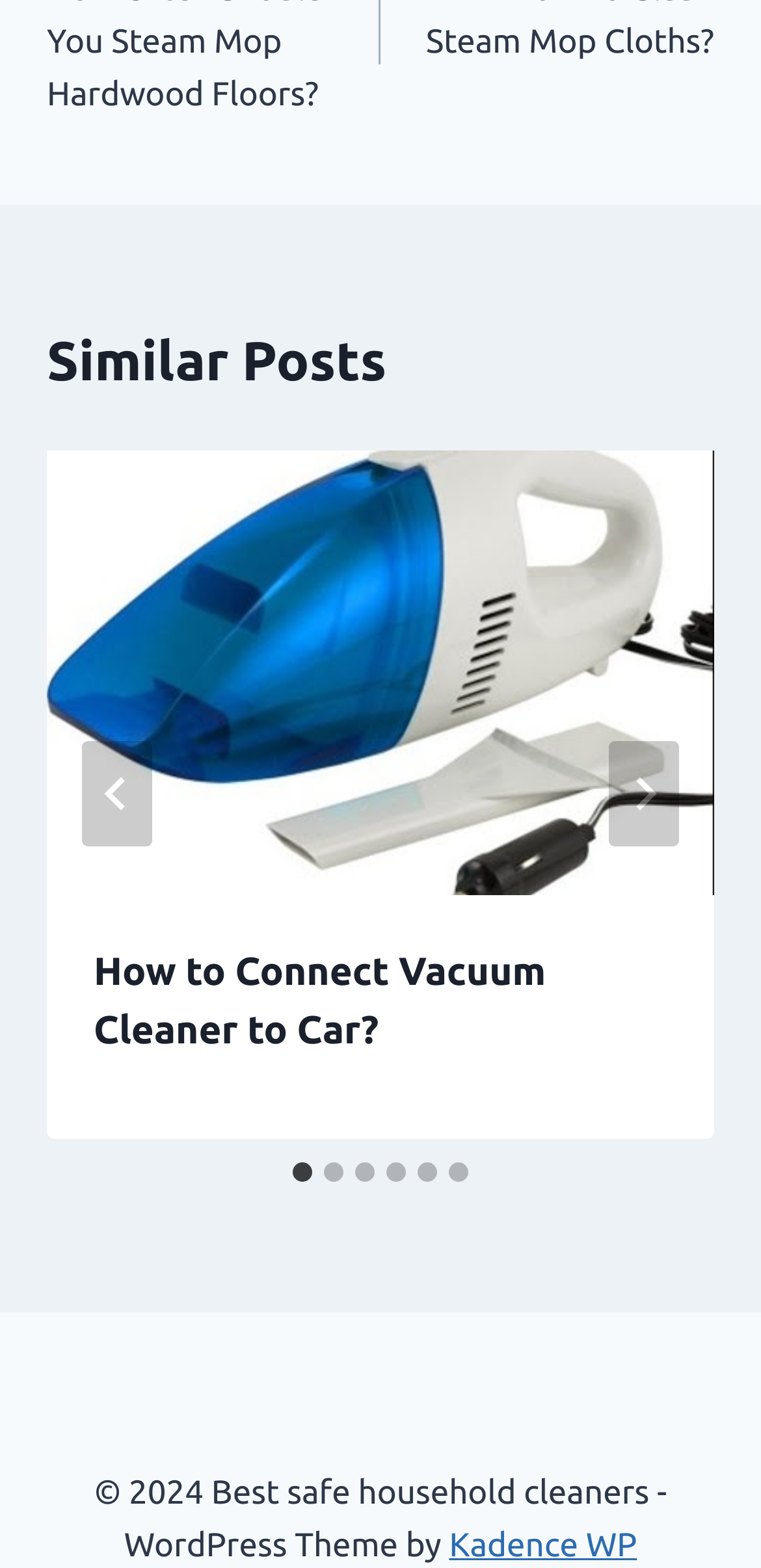Determine the bounding box coordinates for the HTML element mentioned in the following description: "aria-label="Next"". The coordinates should be a list of four floats ranging from 0 to 1, represented as [left, top, right, bottom].

[0.8, 0.473, 0.892, 0.54]